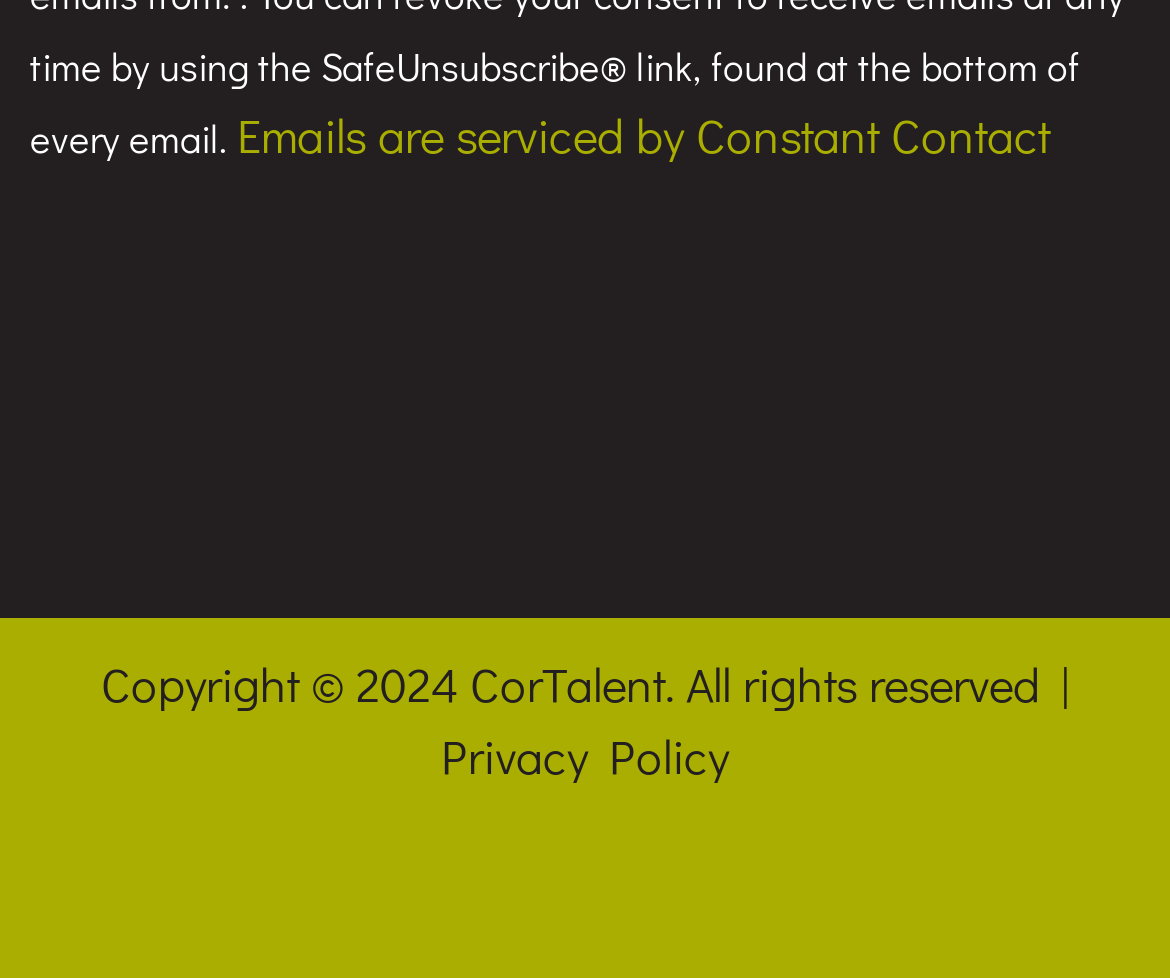Provide the bounding box coordinates of the HTML element described as: "Facebook". The bounding box coordinates should be four float numbers between 0 and 1, i.e., [left, top, right, bottom].

[0.397, 0.872, 0.49, 0.982]